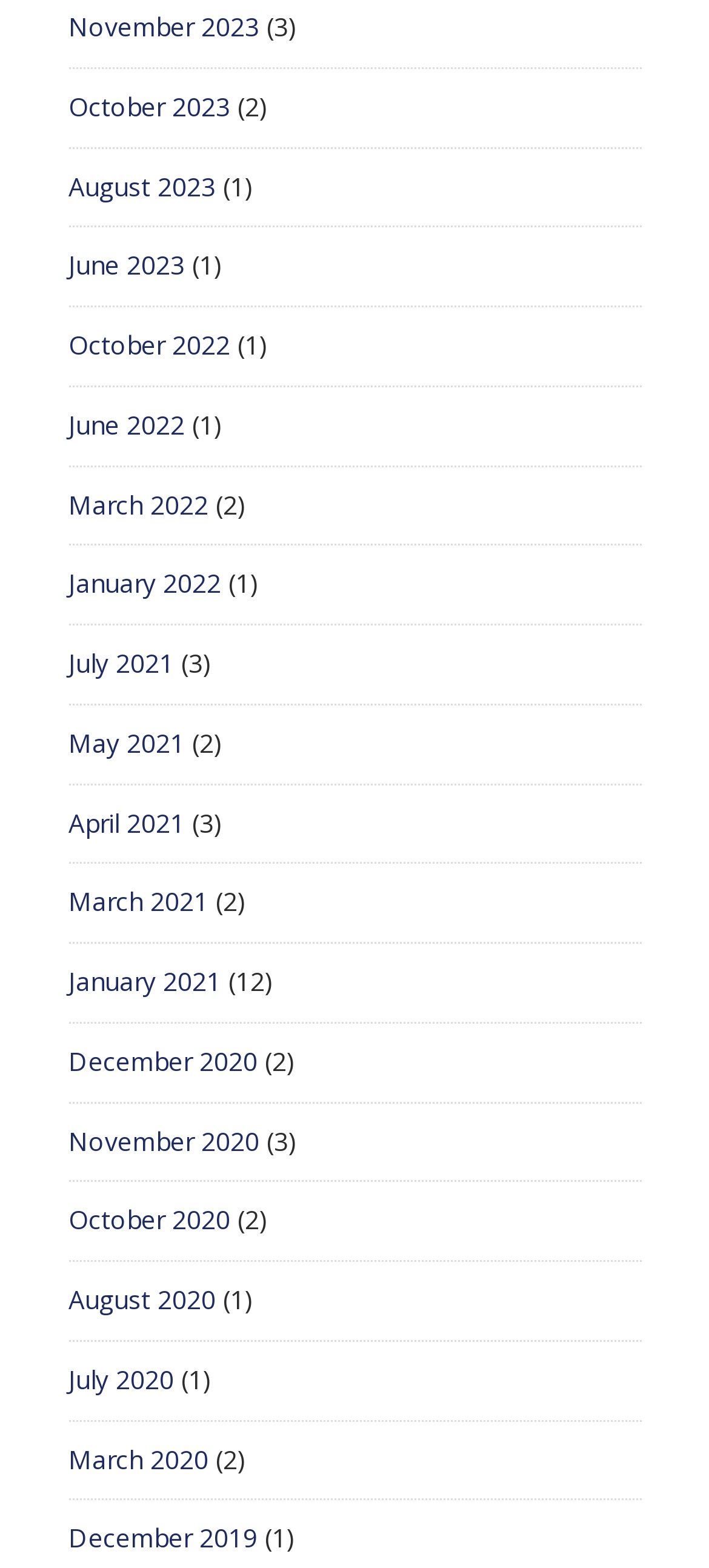Identify the bounding box coordinates of the section to be clicked to complete the task described by the following instruction: "View the post about Maximize Earnings with Amazon Affiliate Marketing". The coordinates should be four float numbers between 0 and 1, formatted as [left, top, right, bottom].

None